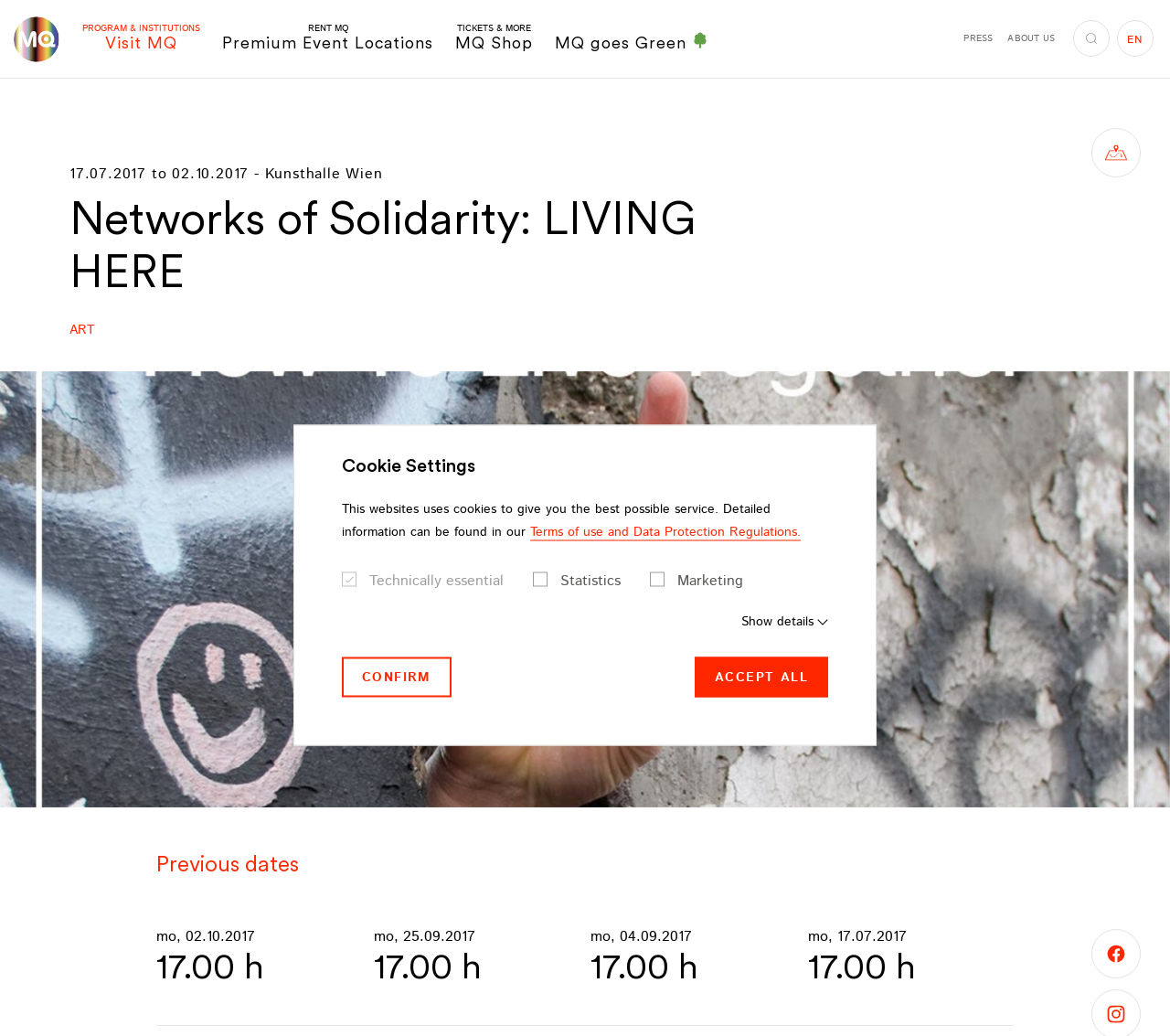Give a detailed account of the webpage.

The webpage is about the MuseumsQuartier Wien, specifically the "Networks of Solidarity: LIVING HERE" event. At the top left, there is a link to skip to the content. Next to it, there is a link to the MuseumsQuartier Vienna website, accompanied by an image. 

Below these links, there is a main navigation section with four links: "PROGRAM & INSTITUTIONS Visit MQ", "RENT MQ Premium Event Locations", "TICKETS & MORE MQ Shop", and "MQ goes Green". The last link has an image next to it. 

To the right of the main navigation, there is a meta navigation section with links to "PRESS", "ABOUT US", and "SEARCH", which has a search icon image. Above the search link, there is a language menu heading. 

Below the navigation sections, there is a complementary section that spans the entire width of the page. Within this section, there is a social hub with a network icon and a link to the MQ MAP with a map icon image. There are also links to follow MuseumsQuartier Wien on Facebook and Instagram, each with their respective icon images.

The main content of the page starts with a heading "Networks of Solidarity: LIVING HERE" and a static text describing the event dates. Below this, there is a heading with the same title, followed by a static text "ART". There is a large image that takes up most of the width of the page, likely related to the event.

Underneath the image, there is a section with previous dates, including four static texts with dates and times. There is a horizontal separator line below this section.

At the bottom of the page, there is a section about cookie settings, with a heading and a static text explaining the use of cookies. There is a link to the terms of use and data protection regulations. Below this, there are three checkboxes for cookie settings, followed by two buttons: "Show details" with an angle up icon image, and "CONFIRM" and "ACCEPT ALL" buttons.